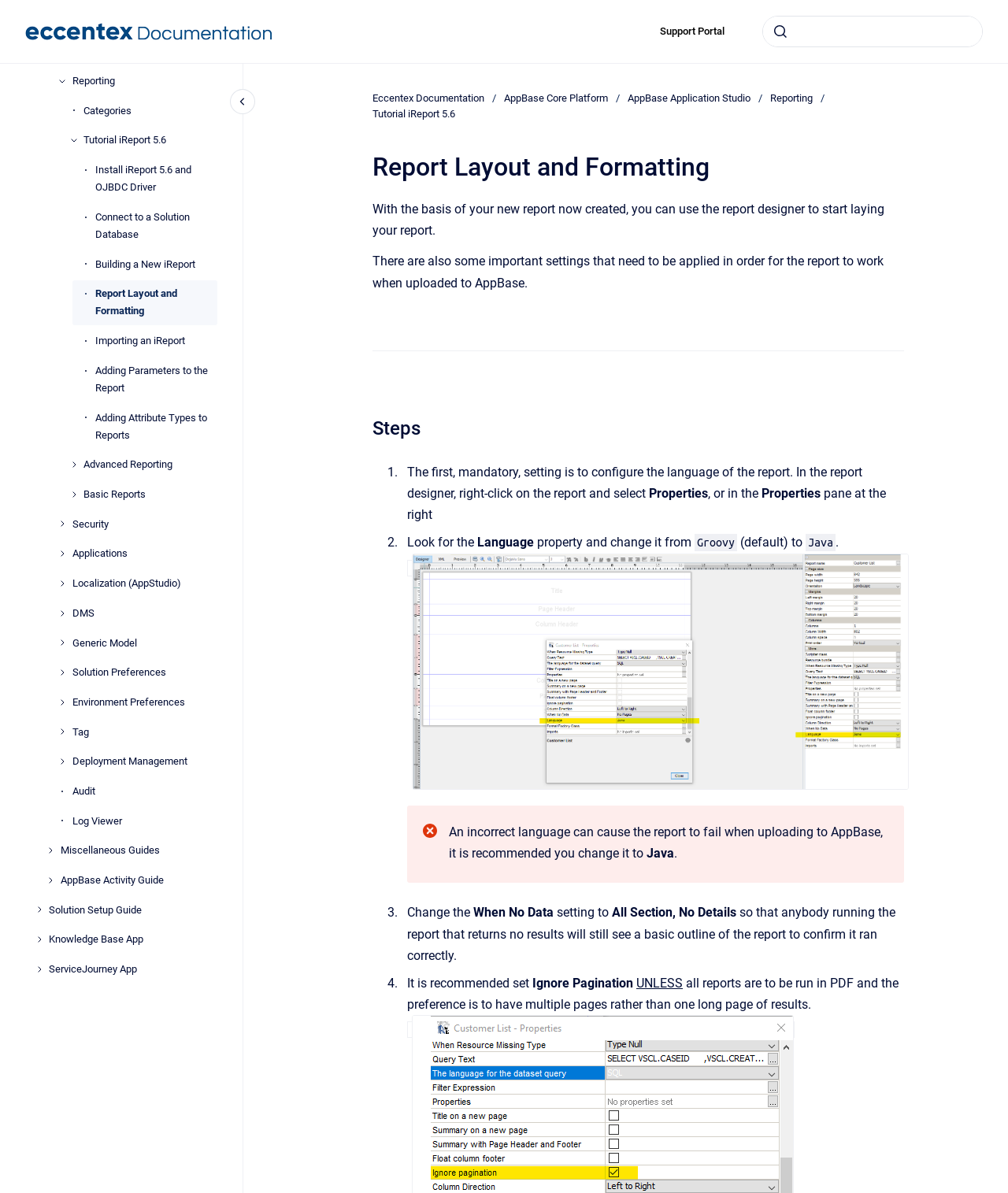Using the information in the image, give a detailed answer to the following question: What is the first step in the 'Copy to clipboard Steps' section?

According to the webpage content, the first step in the 'Copy to clipboard Steps' section is to configure the language of the report, as indicated by the static text 'The first, mandatory, setting is to configure the language of the report.'